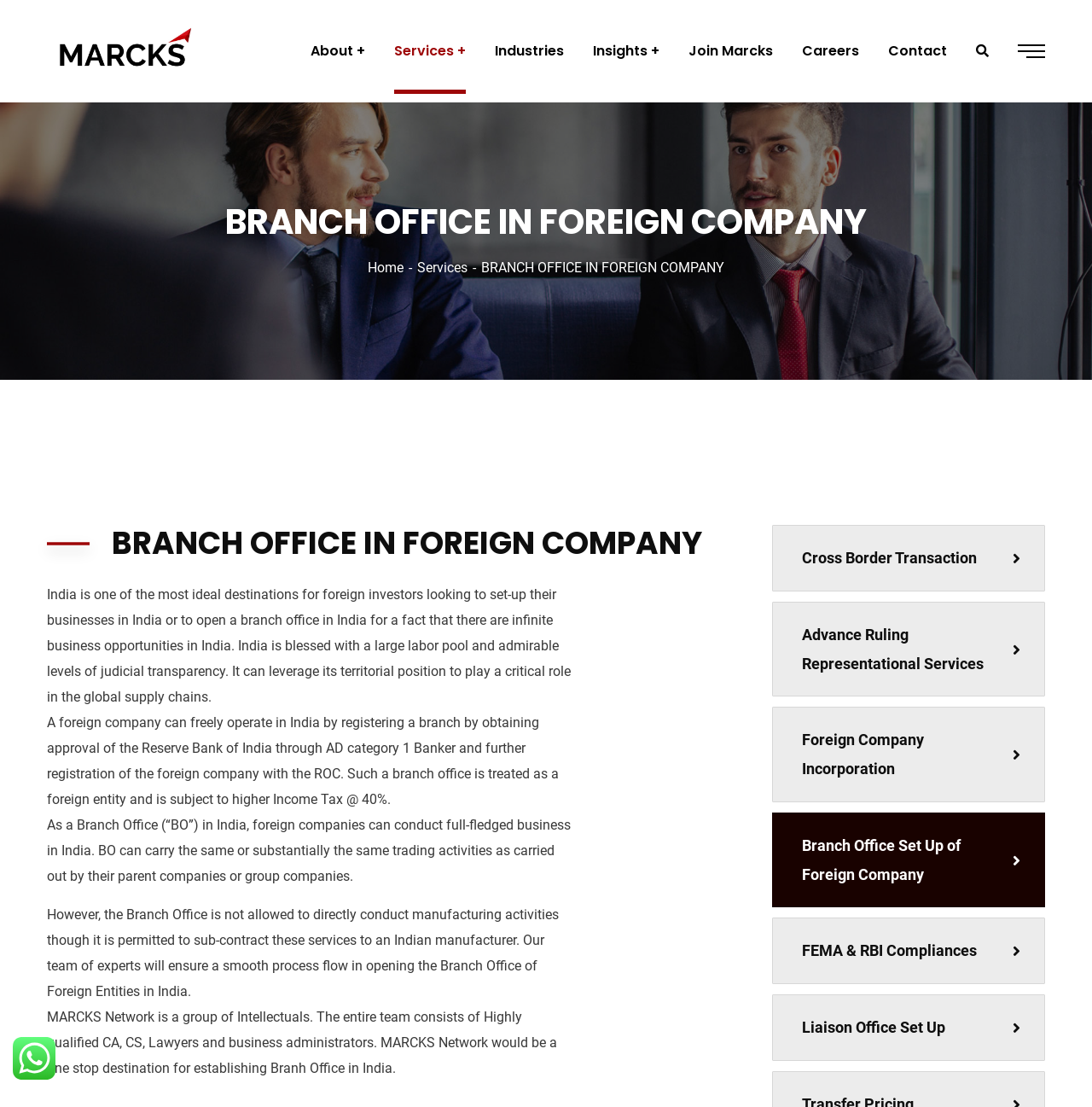Answer the question below in one word or phrase:
What is the purpose of a branch office in India?

To conduct full-fledged business